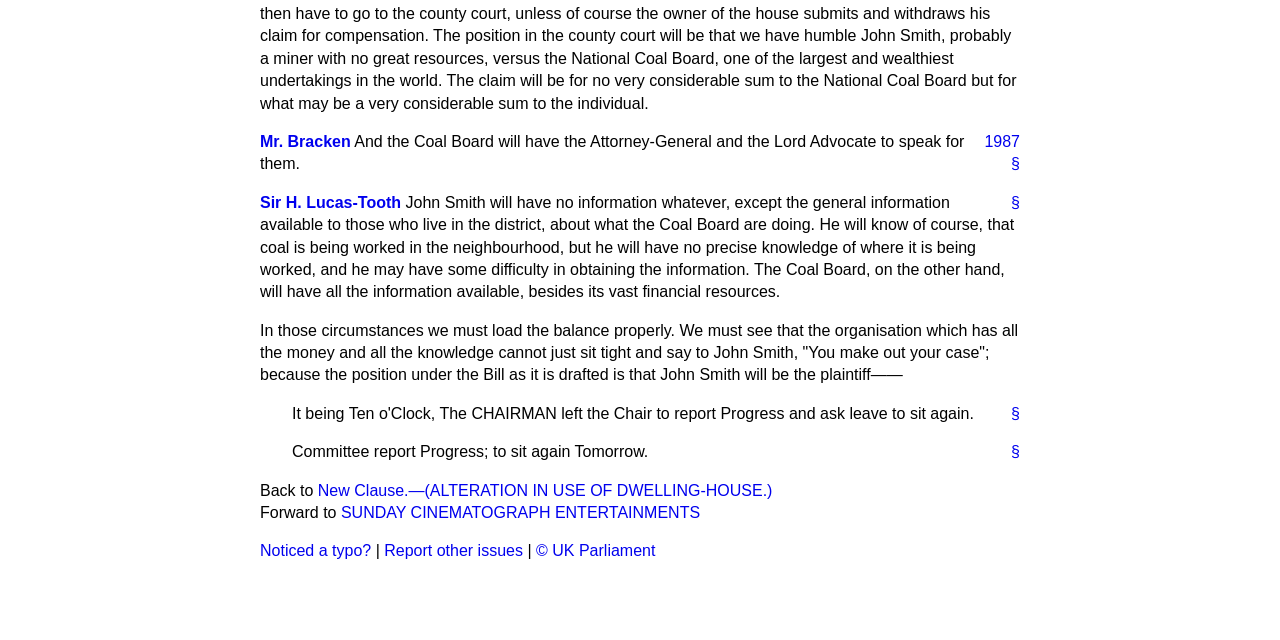Predict the bounding box of the UI element that fits this description: "§".

[0.777, 0.689, 0.797, 0.724]